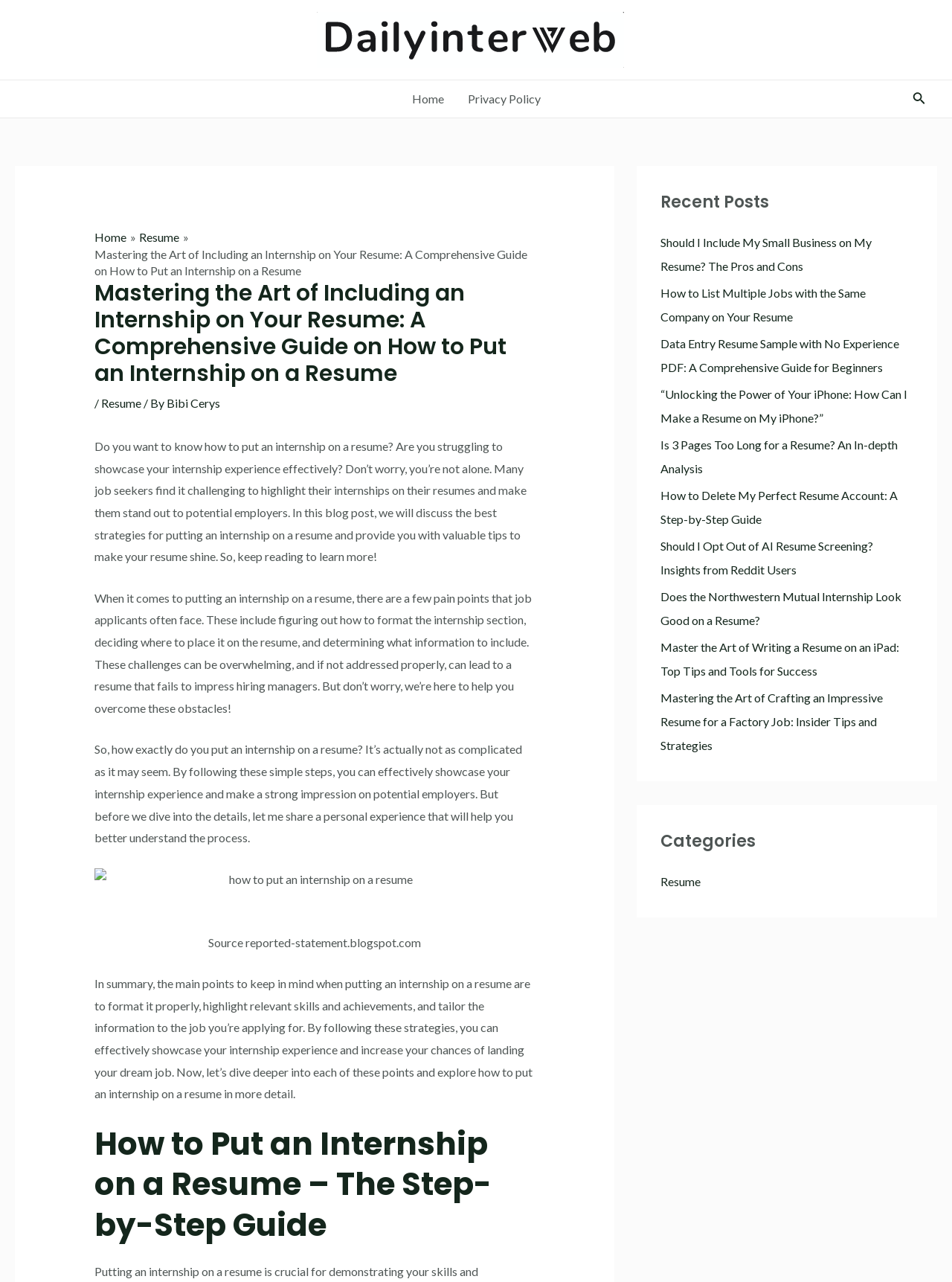Pinpoint the bounding box coordinates of the area that should be clicked to complete the following instruction: "Click the 'Home' link in the top menu". The coordinates must be given as four float numbers between 0 and 1, i.e., [left, top, right, bottom].

[0.42, 0.063, 0.479, 0.092]